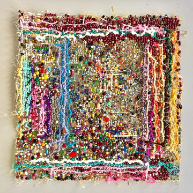Answer the question in a single word or phrase:
What theme does the artwork explore?

Self-discovery and personal narratives